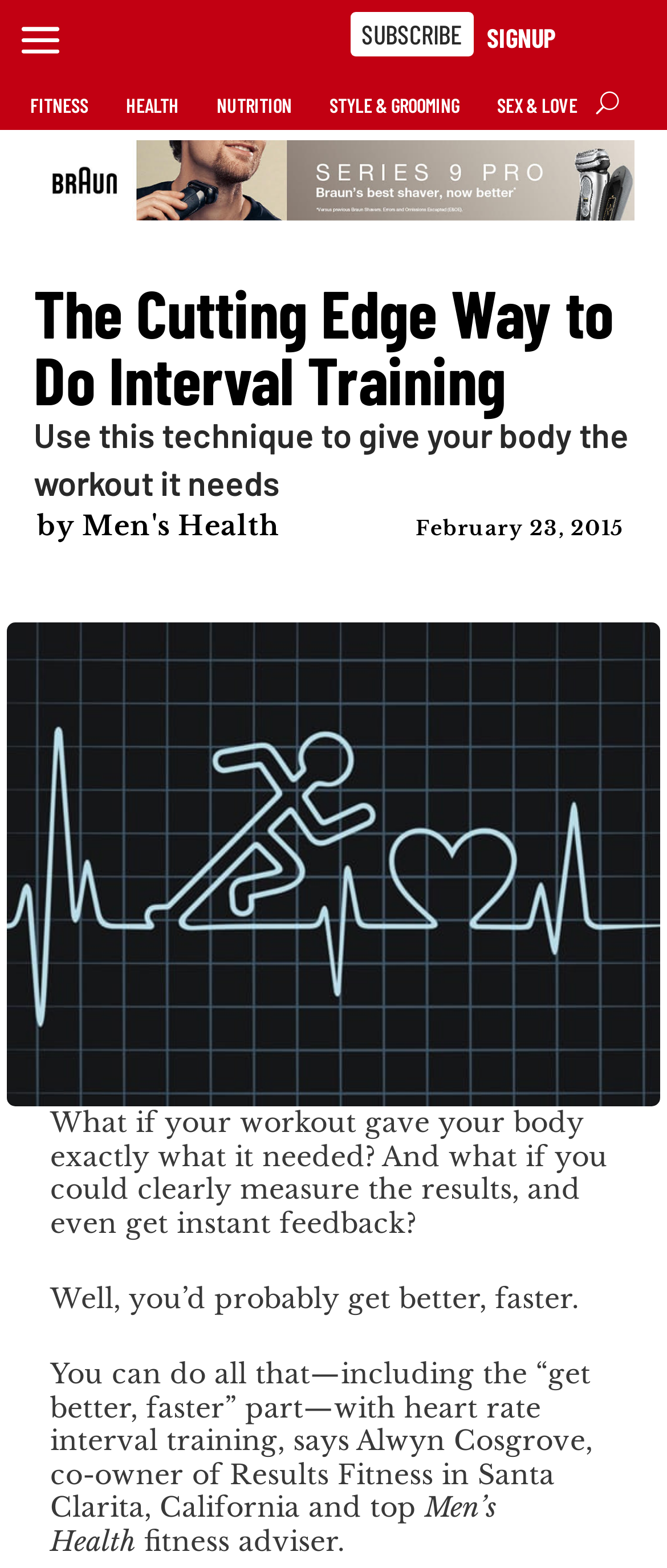Pinpoint the bounding box coordinates of the clickable element needed to complete the instruction: "click the first link". The coordinates should be provided as four float numbers between 0 and 1: [left, top, right, bottom].

None